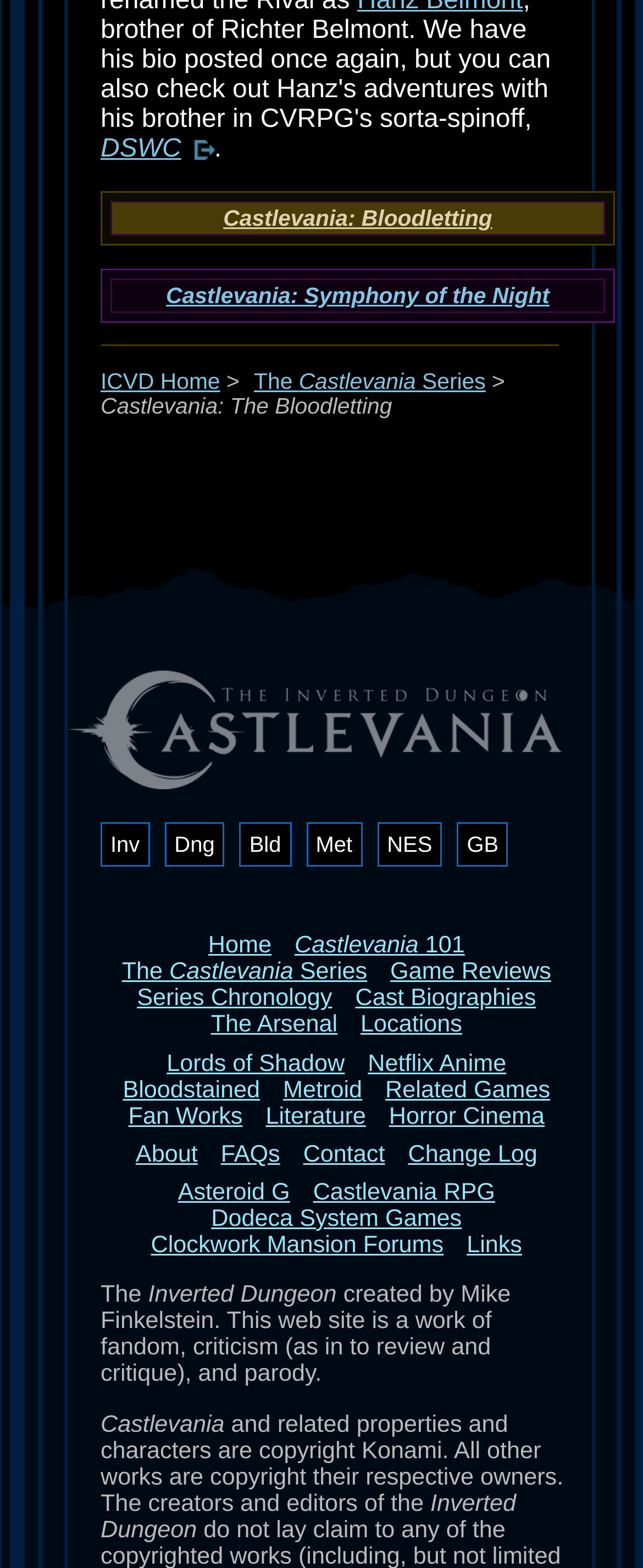Identify the bounding box of the UI component described as: "title="Home"".

None